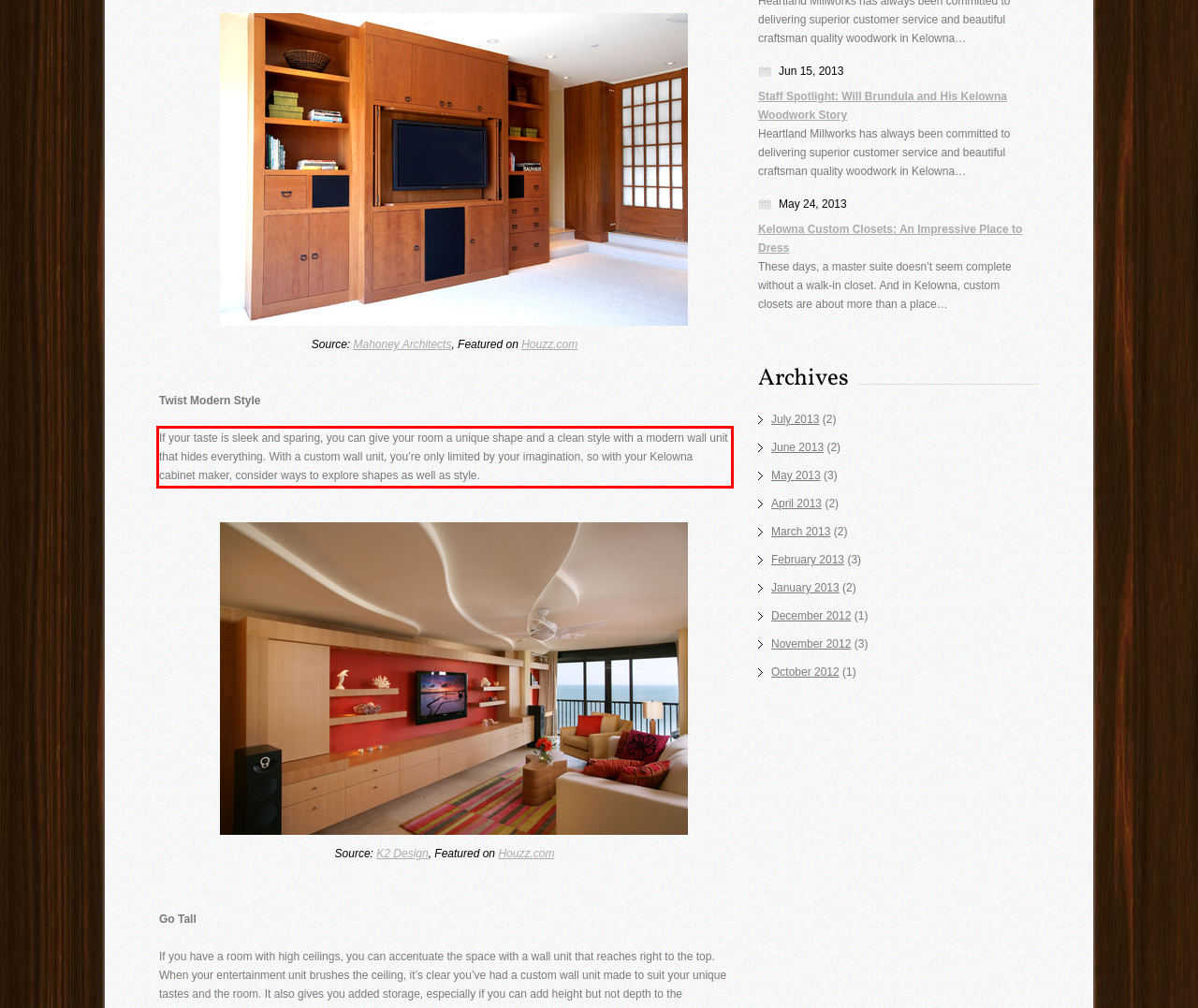Please use OCR to extract the text content from the red bounding box in the provided webpage screenshot.

If your taste is sleek and sparing, you can give your room a unique shape and a clean style with a modern wall unit that hides everything. With a custom wall unit, you’re only limited by your imagination, so with your Kelowna cabinet maker, consider ways to explore shapes as well as style.